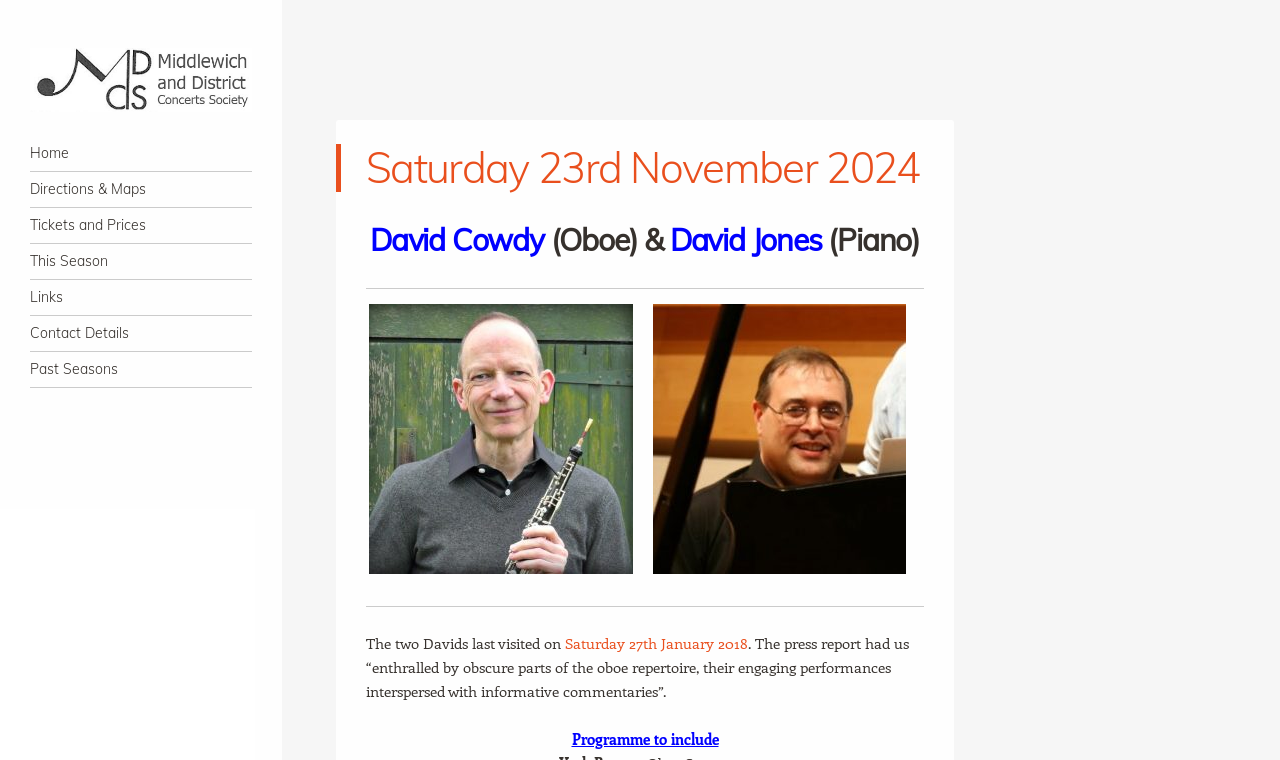What is the purpose of the 'Tickets and Prices' link?
Answer the question with a detailed explanation, including all necessary information.

I inferred this from the context of the link 'Tickets and Prices' which is likely to provide information about ticket prices and availability for the concert.